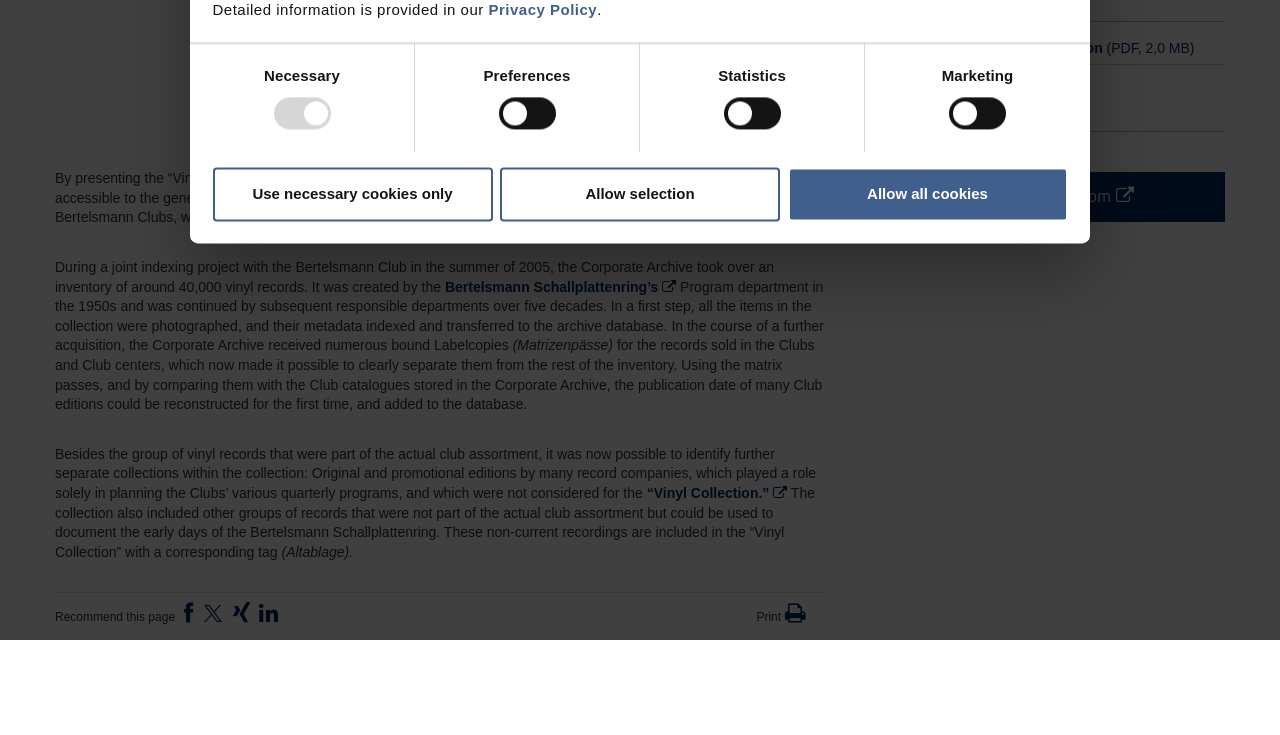Locate the bounding box of the UI element with the following description: "“Vinyl Collection.”".

[0.505, 0.064, 0.615, 0.086]